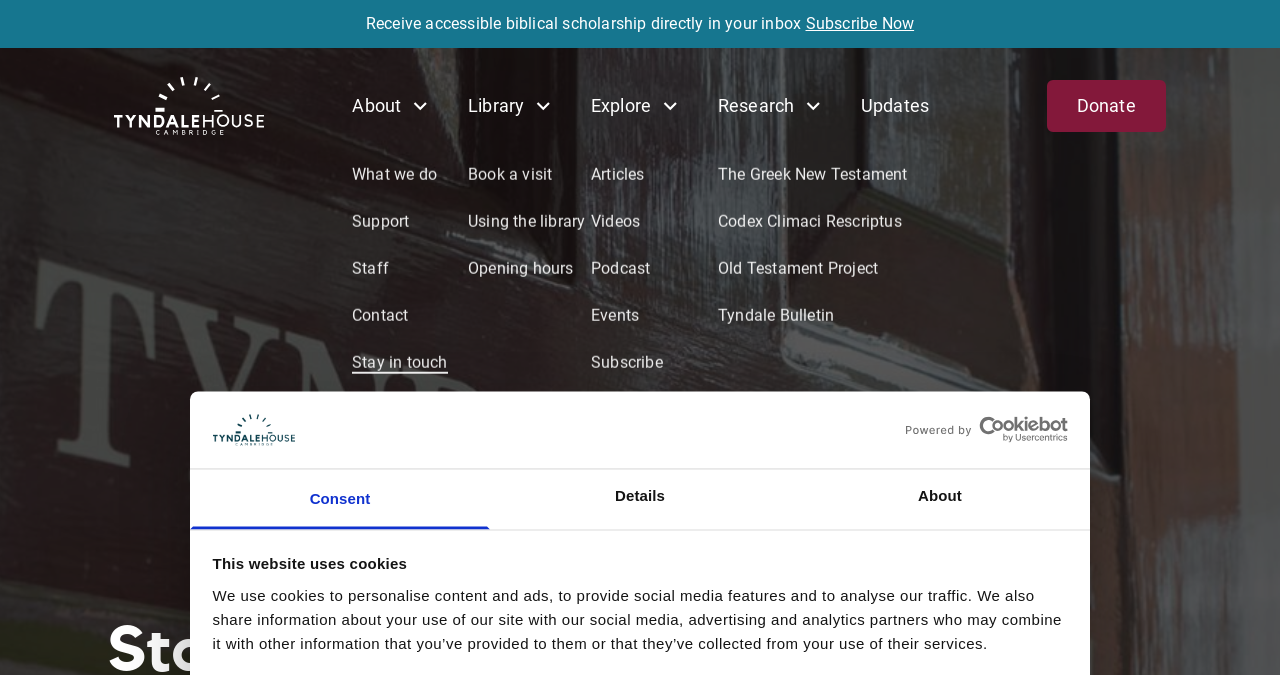Is the 'Consent' tab selected?
Using the image as a reference, answer with just one word or a short phrase.

Yes